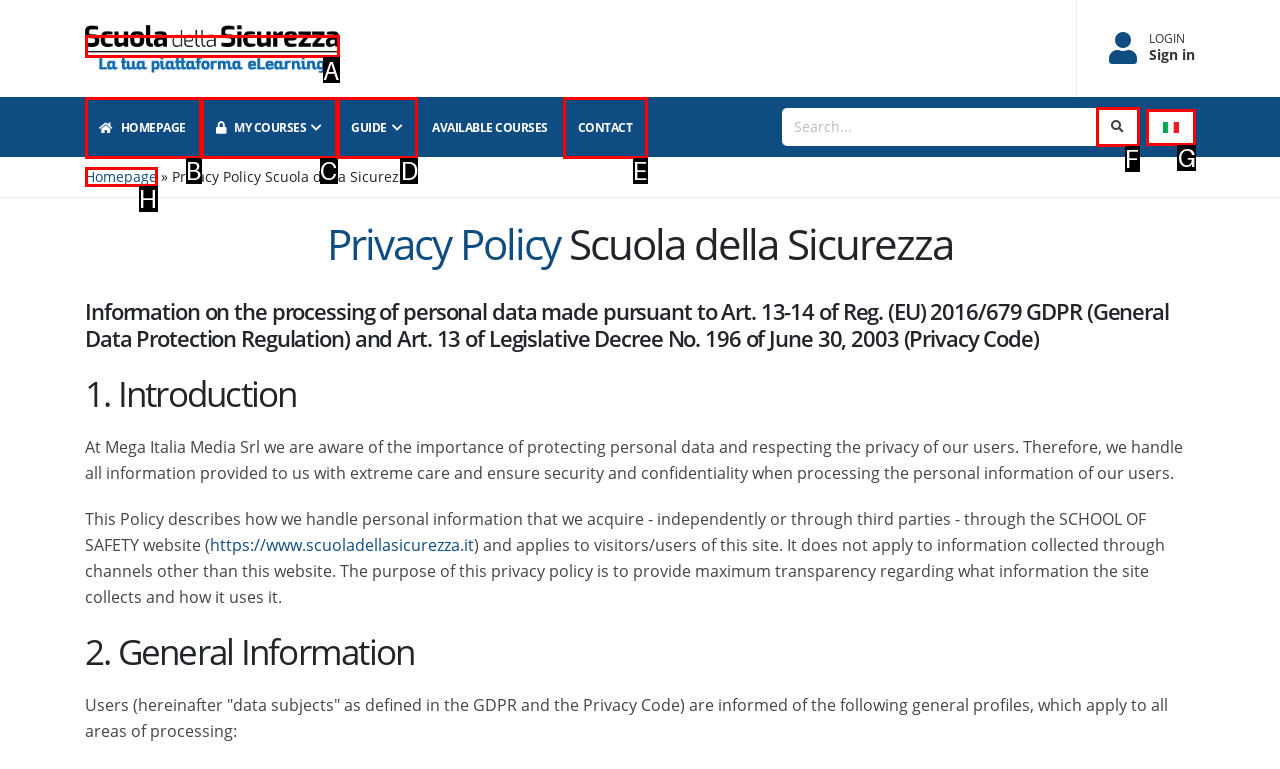Tell me which one HTML element you should click to complete the following task: Change language
Answer with the option's letter from the given choices directly.

G